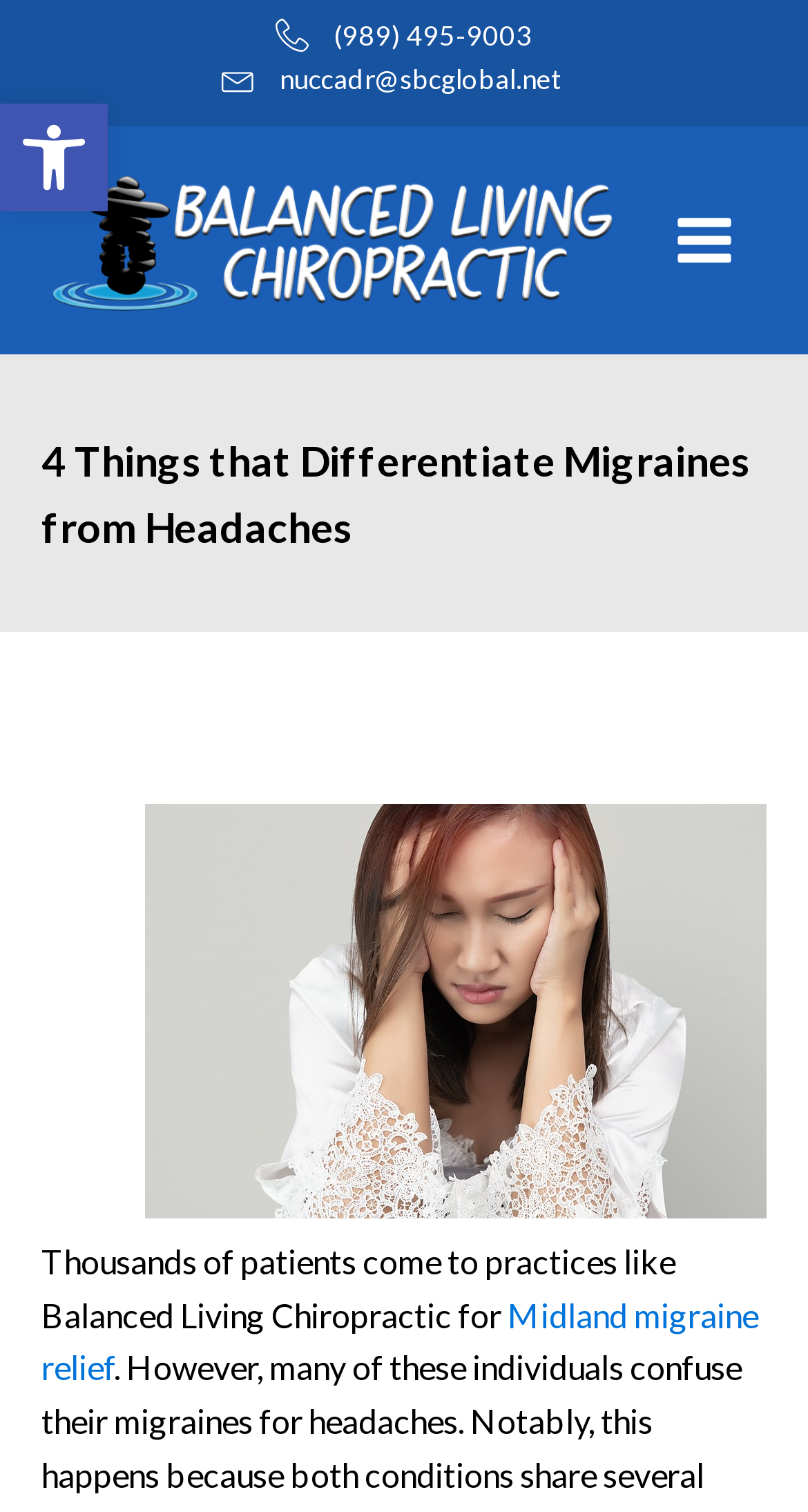Based on the image, please elaborate on the answer to the following question:
What is the purpose of the button at the top left?

I found the purpose of the button by looking at the button element with the text 'Open toolbar Accessibility Tools' and the image 'Accessibility Tools' which is located at the top left of the page.